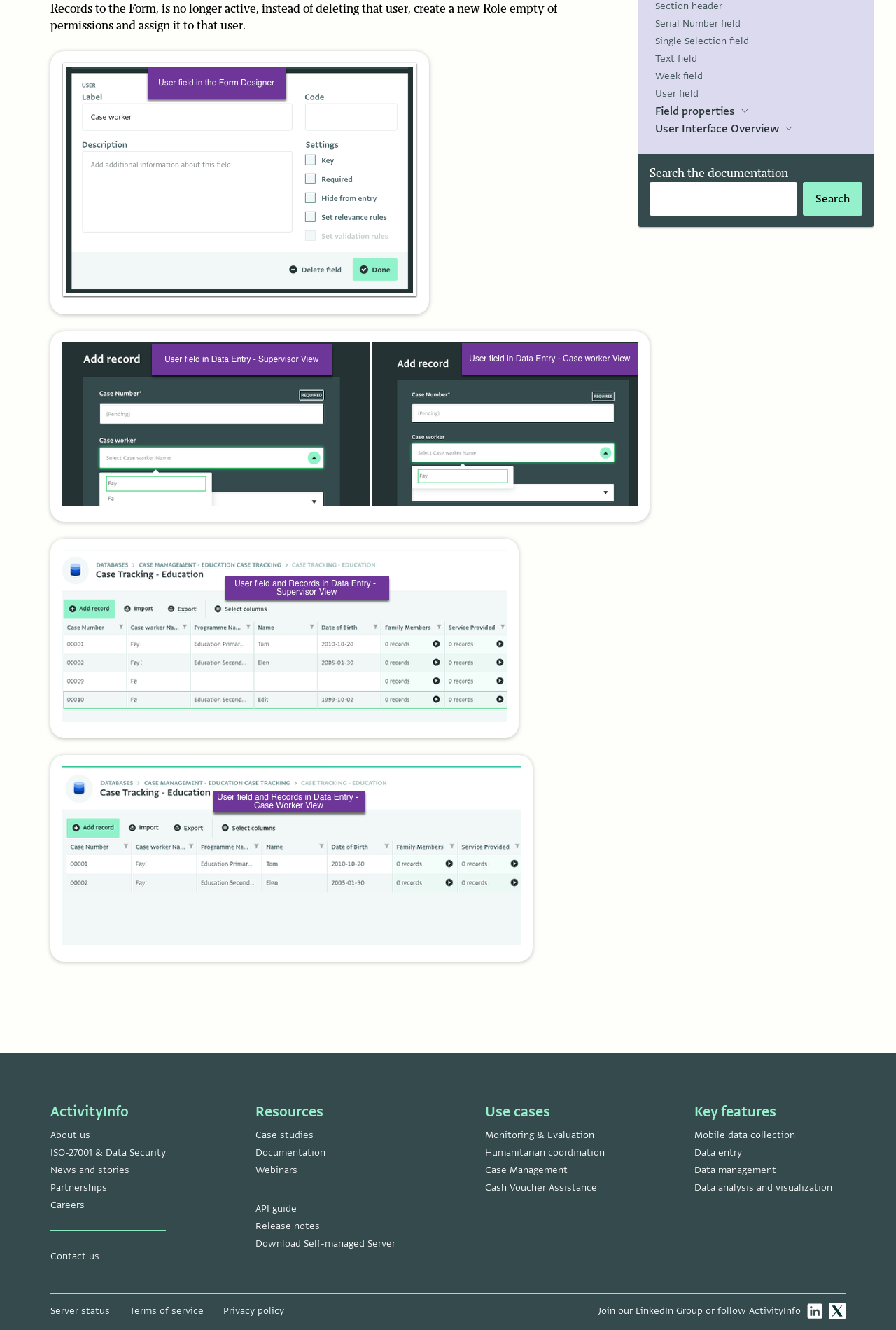Given the element description: "Download Self-managed Server", predict the bounding box coordinates of the UI element it refers to, using four float numbers between 0 and 1, i.e., [left, top, right, bottom].

[0.285, 0.93, 0.441, 0.94]